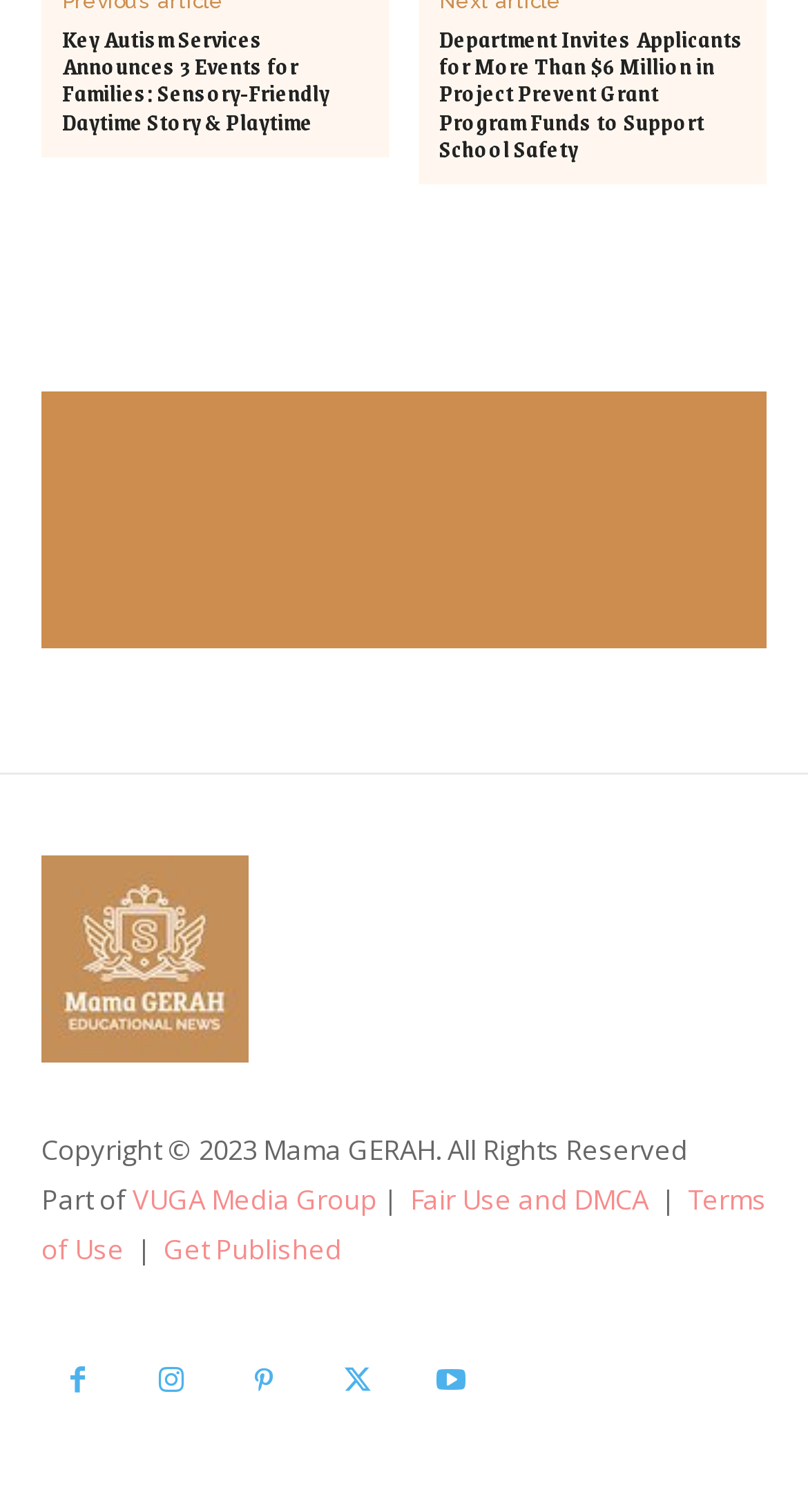Determine the bounding box coordinates of the clickable element necessary to fulfill the instruction: "Visit the 'VUGA Media Group' website". Provide the coordinates as four float numbers within the 0 to 1 range, i.e., [left, top, right, bottom].

[0.164, 0.781, 0.467, 0.806]